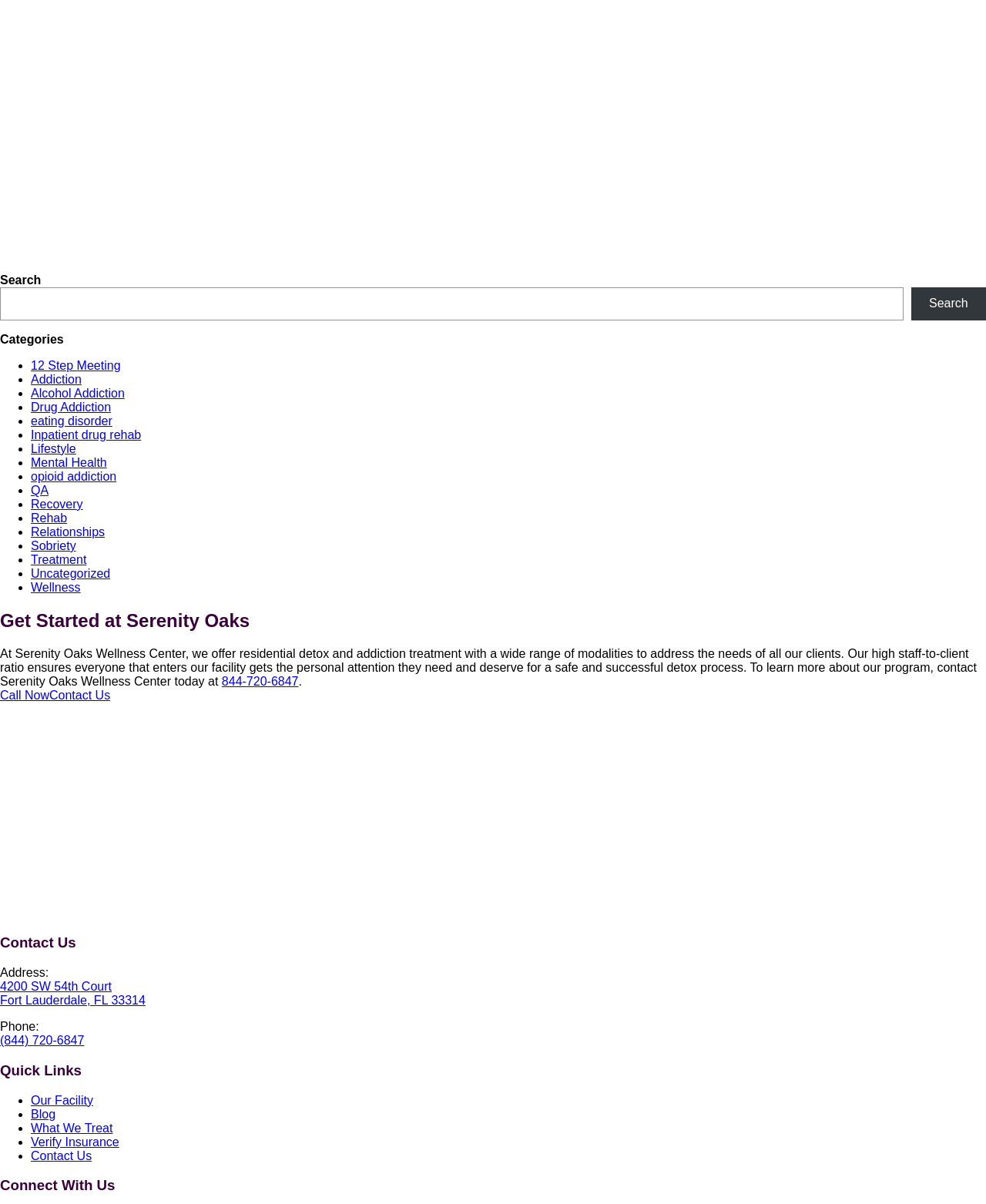What is the name of the wellness center?
From the image, provide a succinct answer in one word or a short phrase.

Serenity Oaks